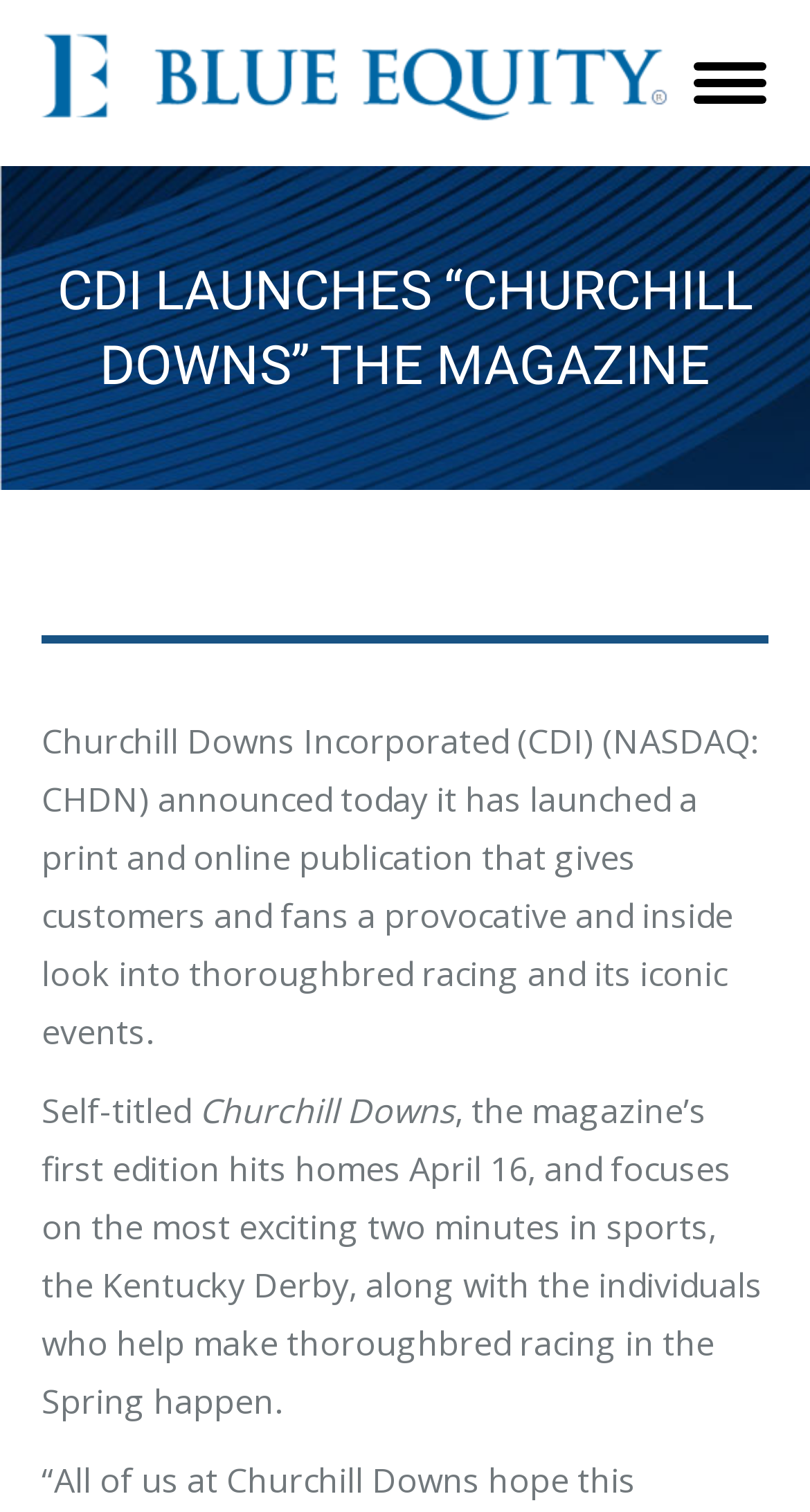Given the description "Get Started", determine the bounding box of the corresponding UI element.

None